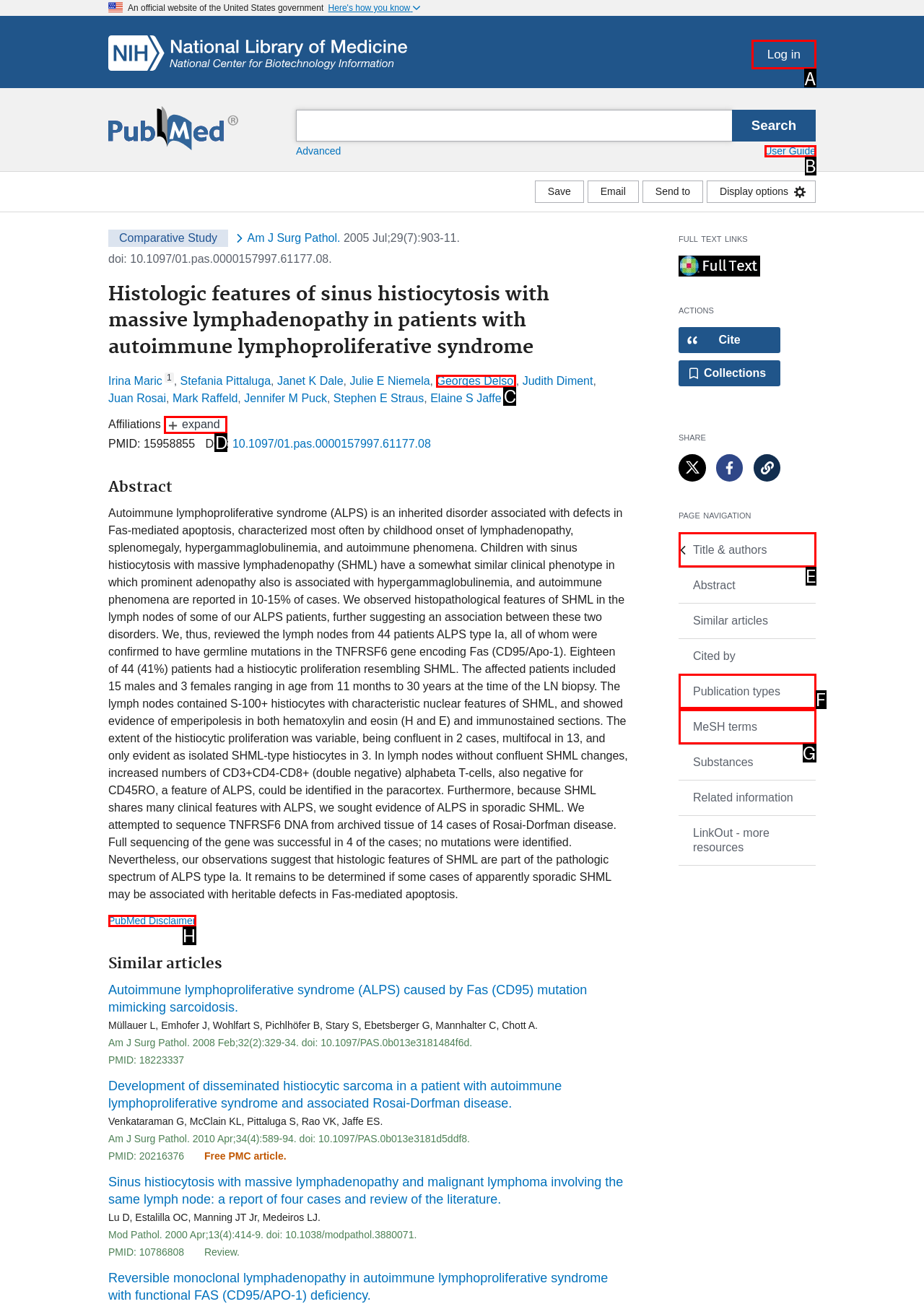To complete the task: Log in, which option should I click? Answer with the appropriate letter from the provided choices.

A